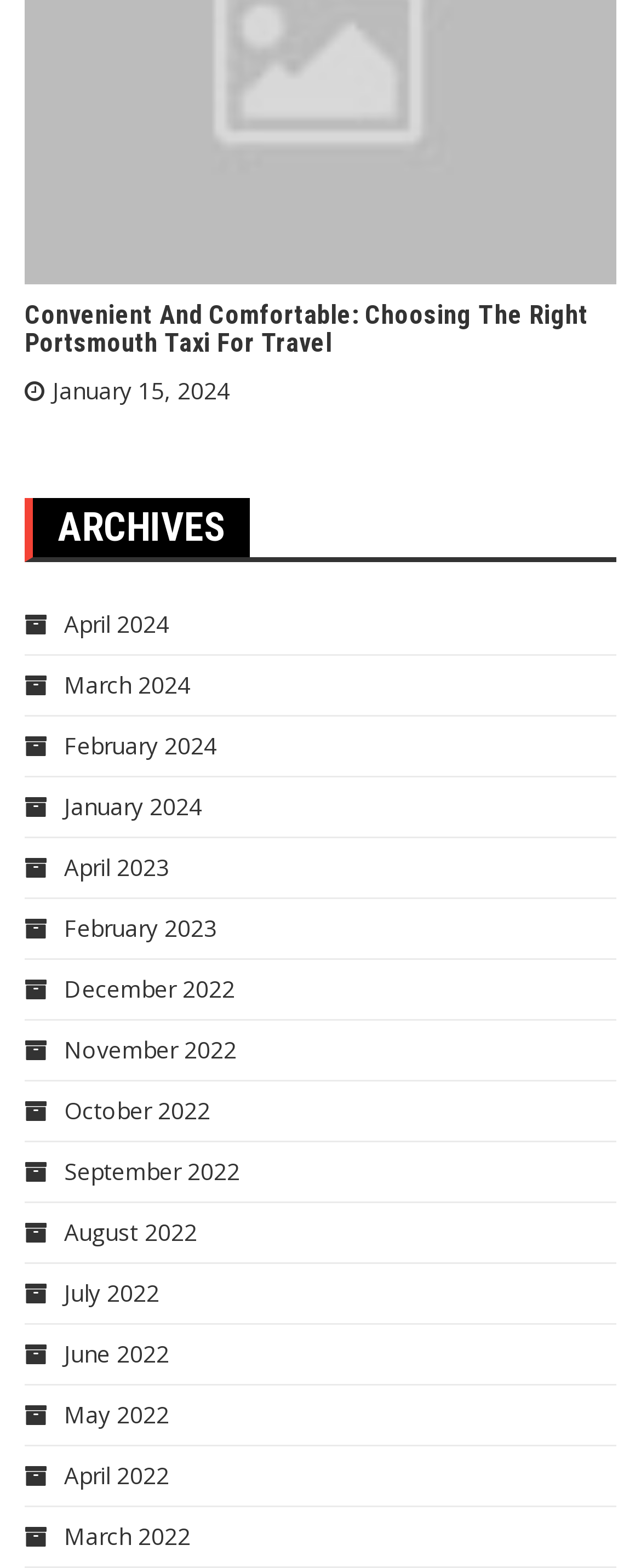Consider the image and give a detailed and elaborate answer to the question: 
How many links are there in the archives section?

I counted the number of link elements in the archives section, starting from 'April 2024' to 'April 2022', and found 12 of them.